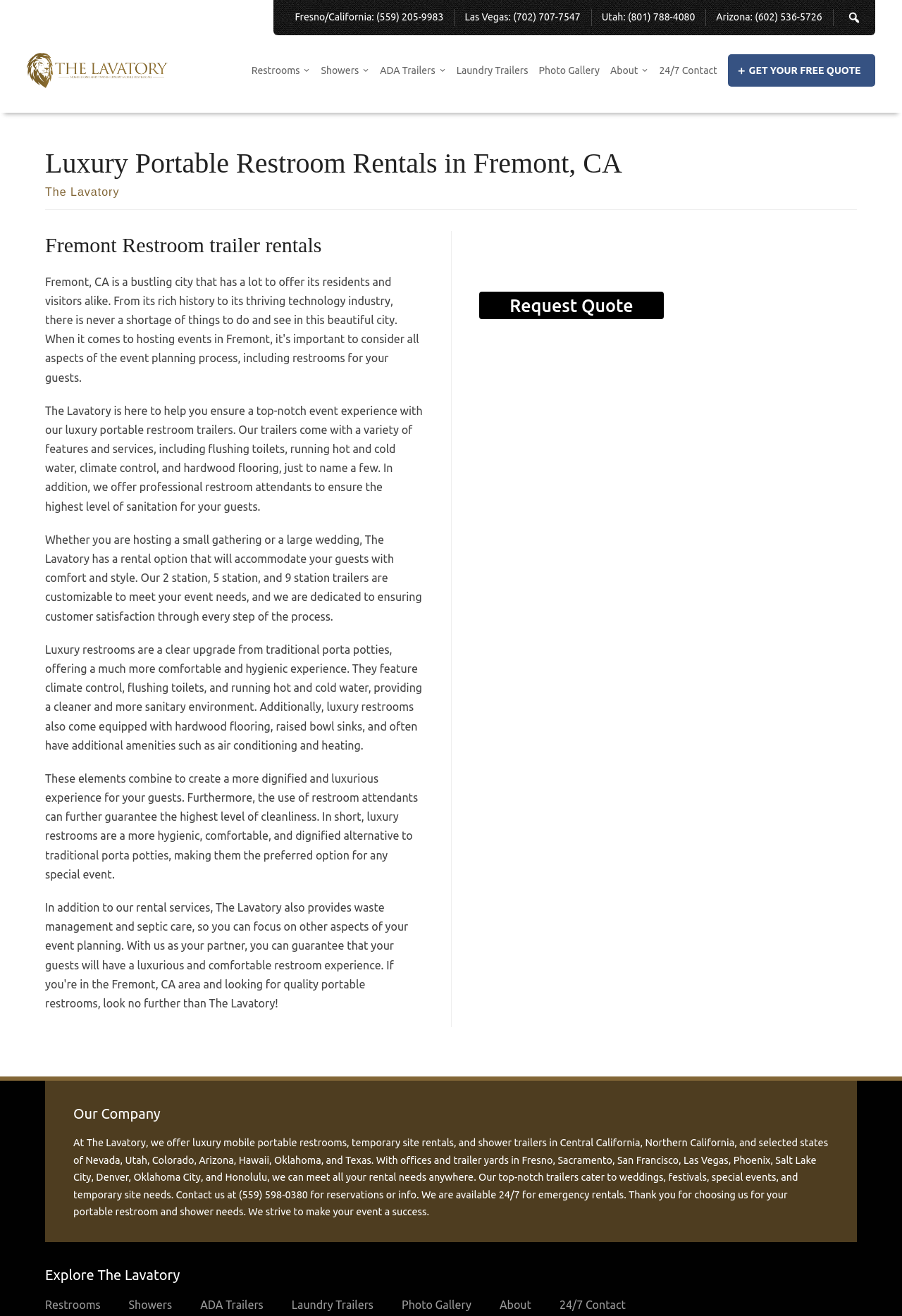Describe all visible elements and their arrangement on the webpage.

The webpage is about The Lavatory, a company that provides luxury portable restrooms, private and ADA-compliant mobile showers, and laundry trailers. At the top of the page, there is a logo and a navigation menu with links to different sections of the website, including restrooms, showers, ADA trailers, laundry trailers, photo gallery, about, and 24/7 contact.

Below the navigation menu, there is a heading that reads "Luxury Portable Restroom Rentals in Fremont, CA - The Lavatory". This is followed by a brief introduction to the company and its services, including the features and amenities of their luxury portable restroom trailers.

The main content of the page is divided into sections, with headings that describe the different types of services offered by The Lavatory. There are three paragraphs of text that provide more information about the company's luxury restrooms, including their features, benefits, and how they can be customized to meet the needs of different events.

On the right side of the page, there is a section with links to different locations served by The Lavatory, including Fresno, Las Vegas, Utah, and Arizona, along with their corresponding phone numbers.

At the bottom of the page, there is a section with links to explore The Lavatory's services, including restrooms, showers, ADA trailers, laundry trailers, photo gallery, about, and 24/7 contact. There is also a call-to-action button to request a quote.

Throughout the page, there are several calls-to-action, including a prominent button to get a free quote and a link to request a quote. The overall design of the page is clean and easy to navigate, with clear headings and concise text that effectively communicates the services and benefits of The Lavatory.